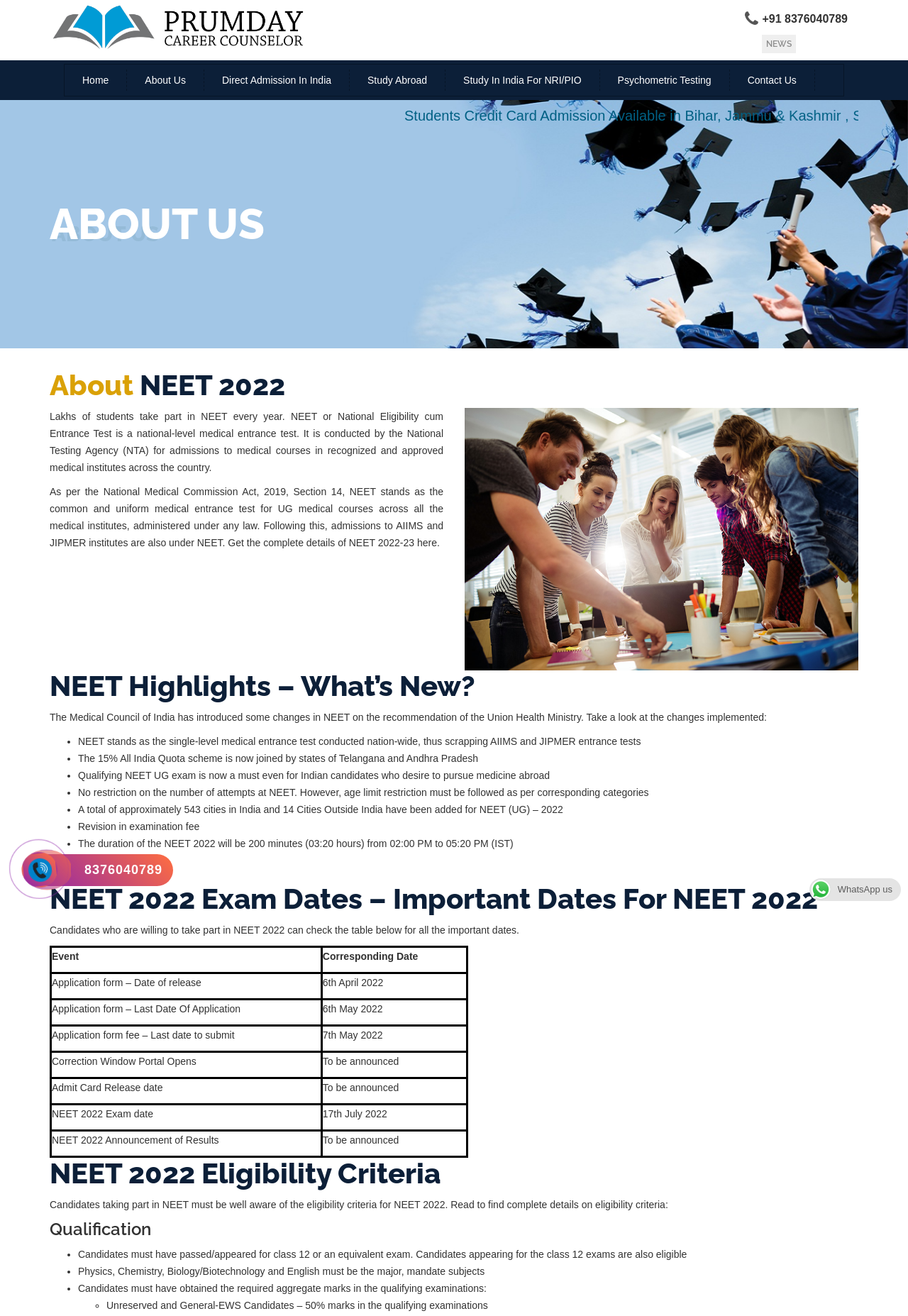What is the phone number displayed on the top right corner? Please answer the question using a single word or phrase based on the image.

+91 8376040789